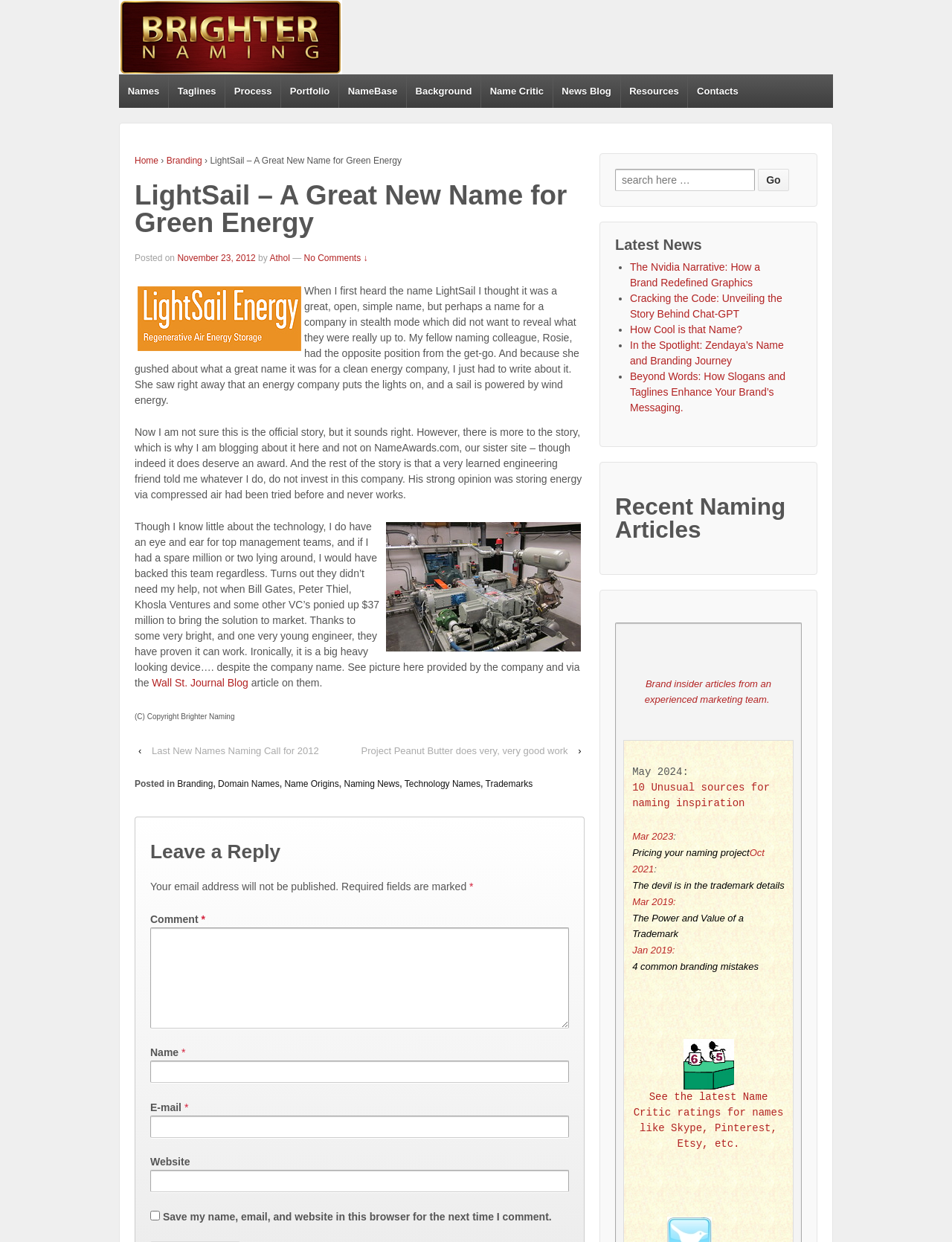Provide an in-depth caption for the webpage.

This webpage is about naming and branding, specifically focused on green energy companies. At the top, there is a logo and a navigation menu with links to various sections, including "Names", "Taglines", "Process", "Portfolio", and more. Below the navigation menu, there is a heading that reads "LightSail – A Great New Name for Green Energy" followed by a brief article about the company LightSail and its name.

The article discusses the name LightSail and how it was perceived by the author and their colleague. It also mentions that the company has received significant funding from investors, including Bill Gates and Peter Thiel. There are two images embedded in the article, one of which appears to be a picture of the company's device.

To the right of the article, there is a sidebar with a search bar and a list of recent news articles related to naming and branding. The list includes articles with titles such as "The Nvidia Narrative: How a Brand Redefined Graphics" and "Beyond Words: How Slogans and Taglines Enhance Your Brand’s Messaging."

Below the article, there is a section for leaving a comment, with fields for name, email, and website, as well as a checkbox to save the commenter's information for future comments. There is also a section for recent naming articles, with links to articles such as "10 Unusual sources for naming inspiration" and "Pricing your naming project".

Overall, the webpage appears to be a blog or news site focused on naming and branding, with a specific emphasis on green energy companies.